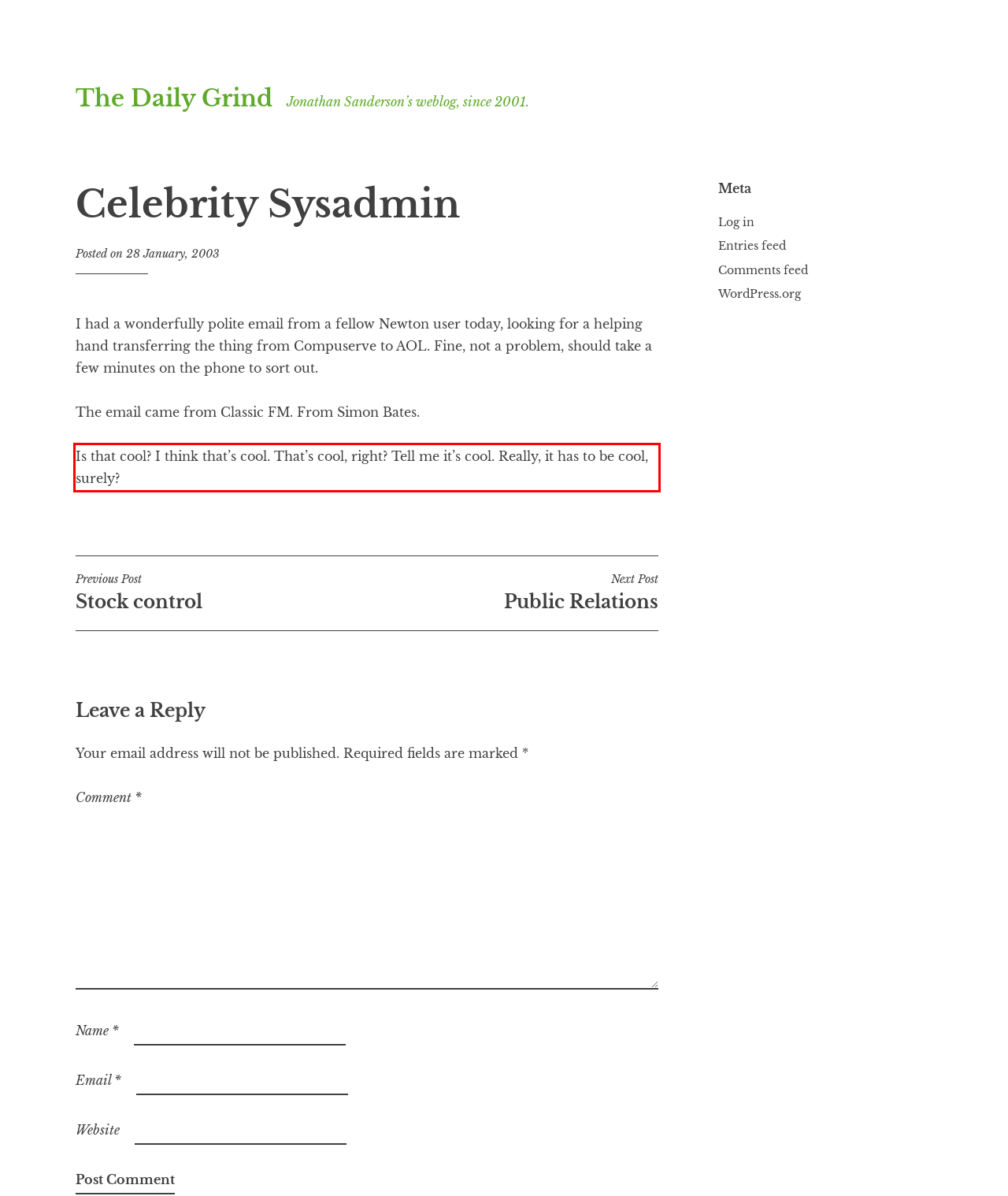Please extract the text content from the UI element enclosed by the red rectangle in the screenshot.

Is that cool? I think that’s cool. That’s cool, right? Tell me it’s cool. Really, it has to be cool, surely?